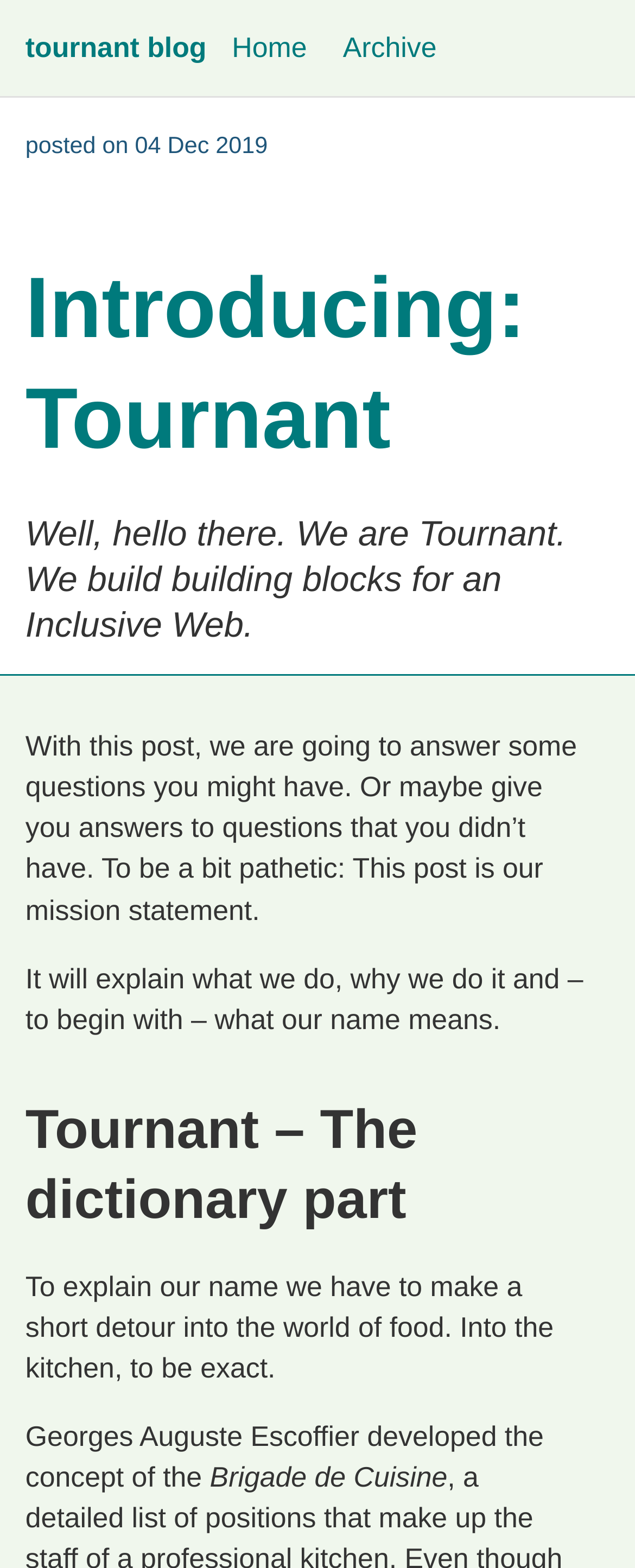Identify the bounding box of the UI element that matches this description: "Home".

[0.365, 0.019, 0.483, 0.04]